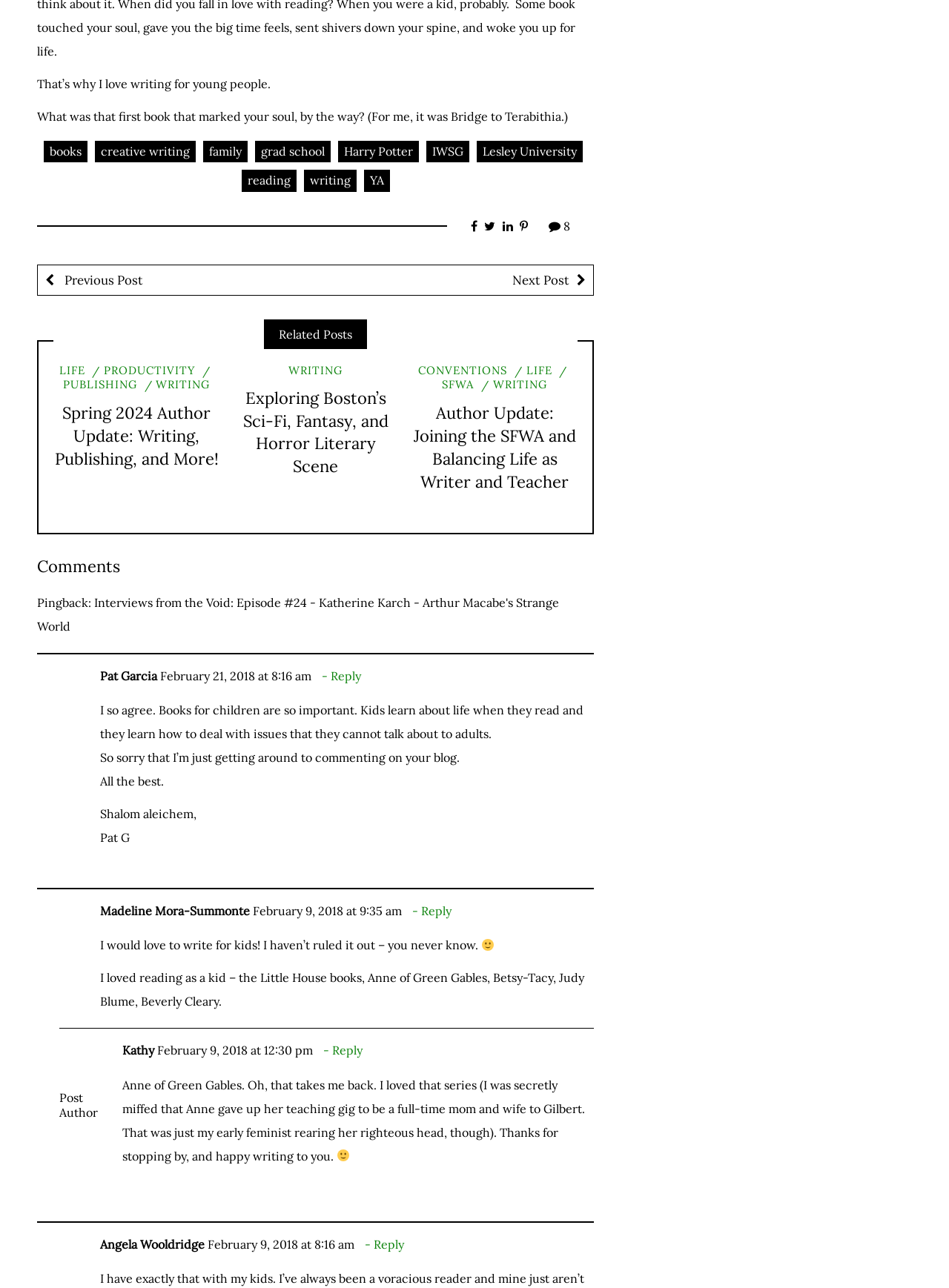Find the bounding box coordinates for the UI element whose description is: "Next Post". The coordinates should be four float numbers between 0 and 1, in the format [left, top, right, bottom].

[0.333, 0.206, 0.625, 0.229]